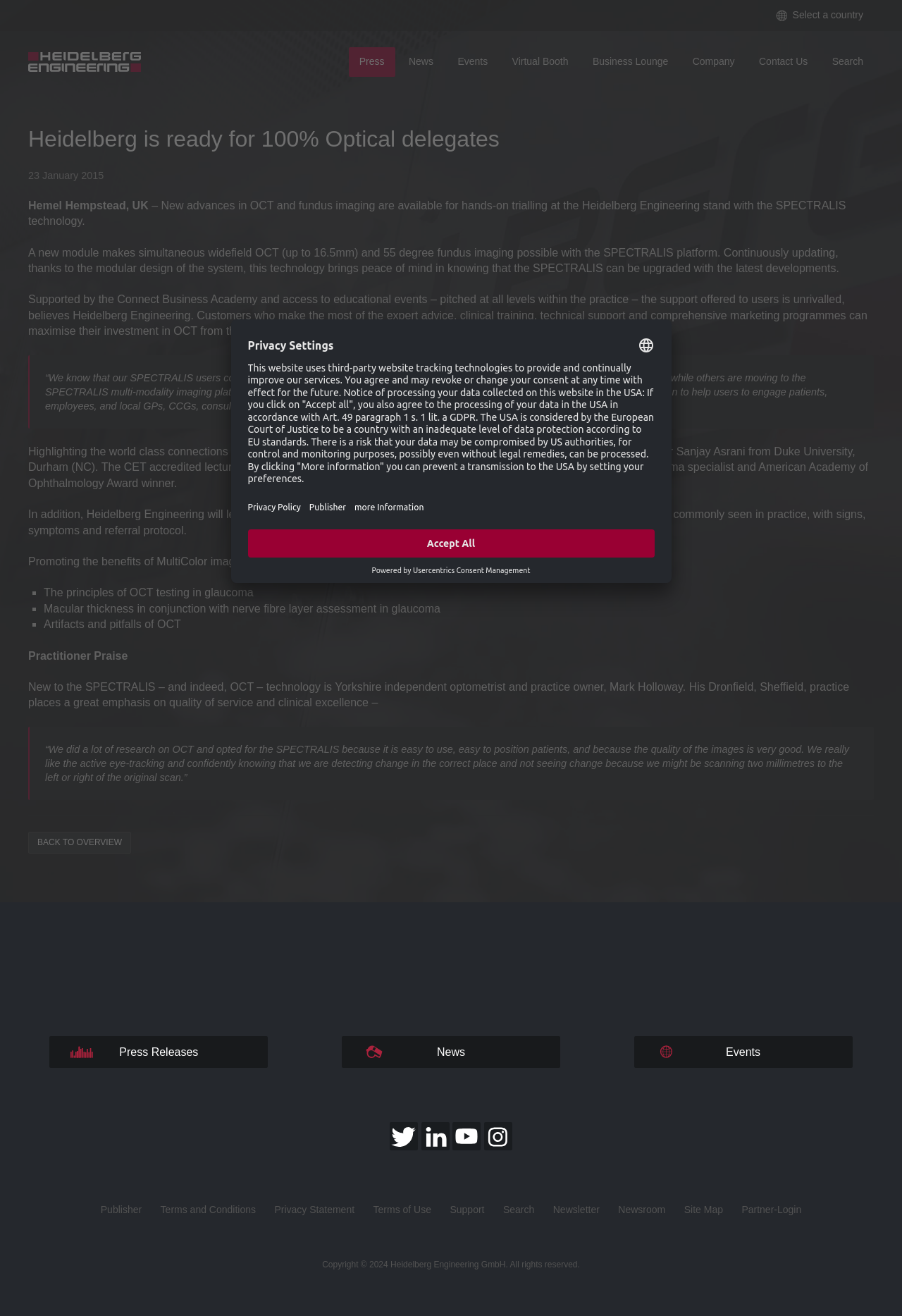Determine which piece of text is the heading of the webpage and provide it.

Heidelberg is ready for 100% Optical delegates